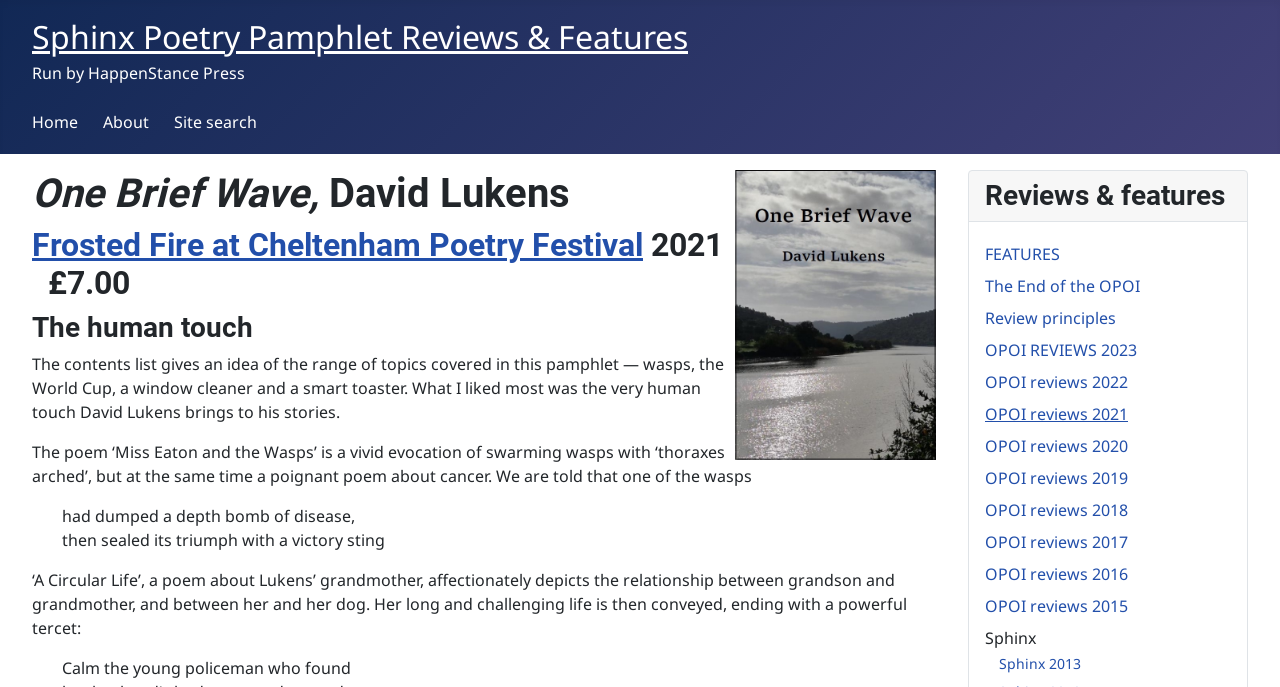Kindly determine the bounding box coordinates for the area that needs to be clicked to execute this instruction: "Read the review of Frosted Fire at Cheltenham Poetry Festival".

[0.025, 0.329, 0.502, 0.384]